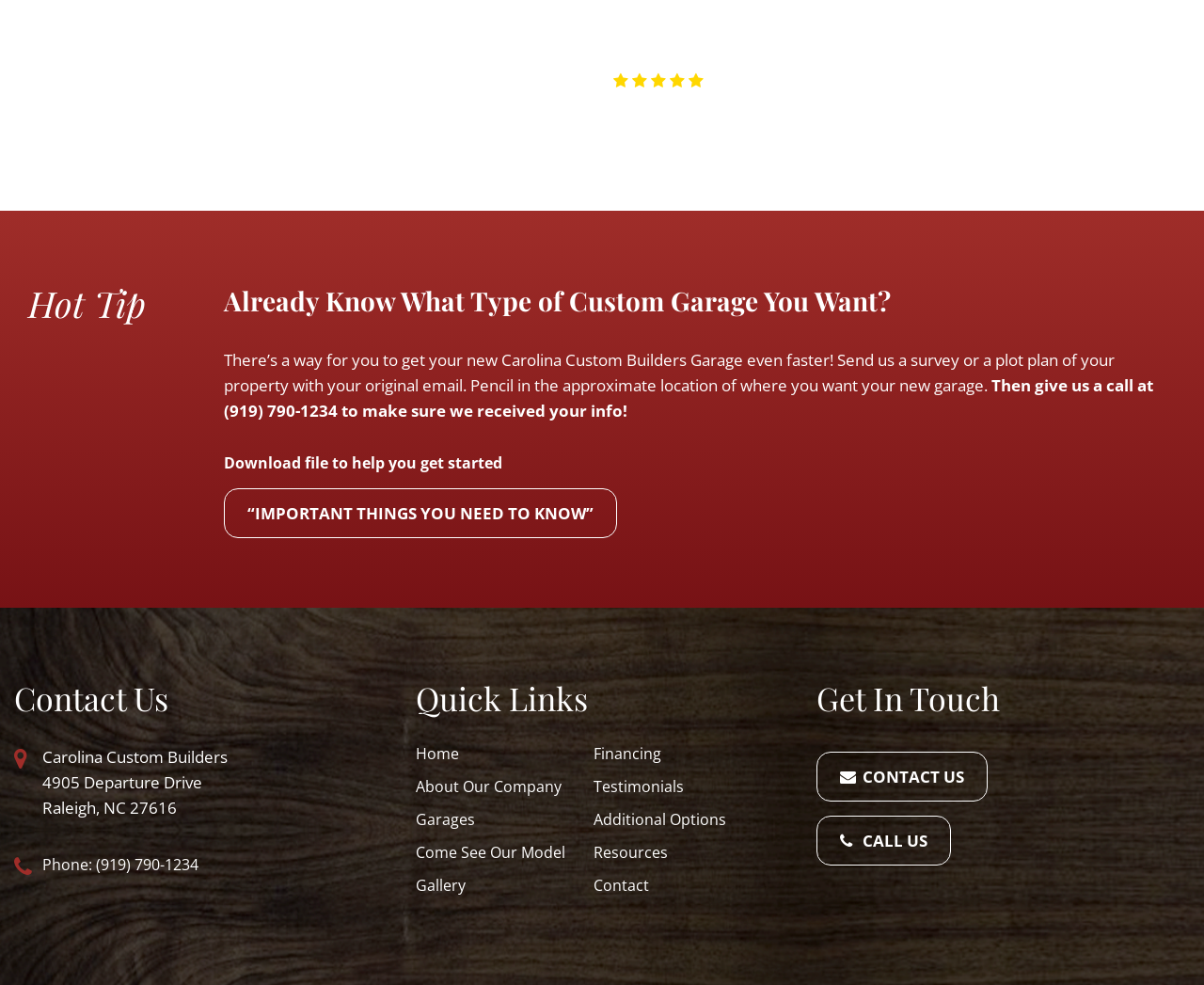Find the bounding box coordinates of the area that needs to be clicked in order to achieve the following instruction: "Read 'IMPORTANT THINGS YOU NEED TO KNOW'". The coordinates should be specified as four float numbers between 0 and 1, i.e., [left, top, right, bottom].

[0.186, 0.496, 0.513, 0.546]